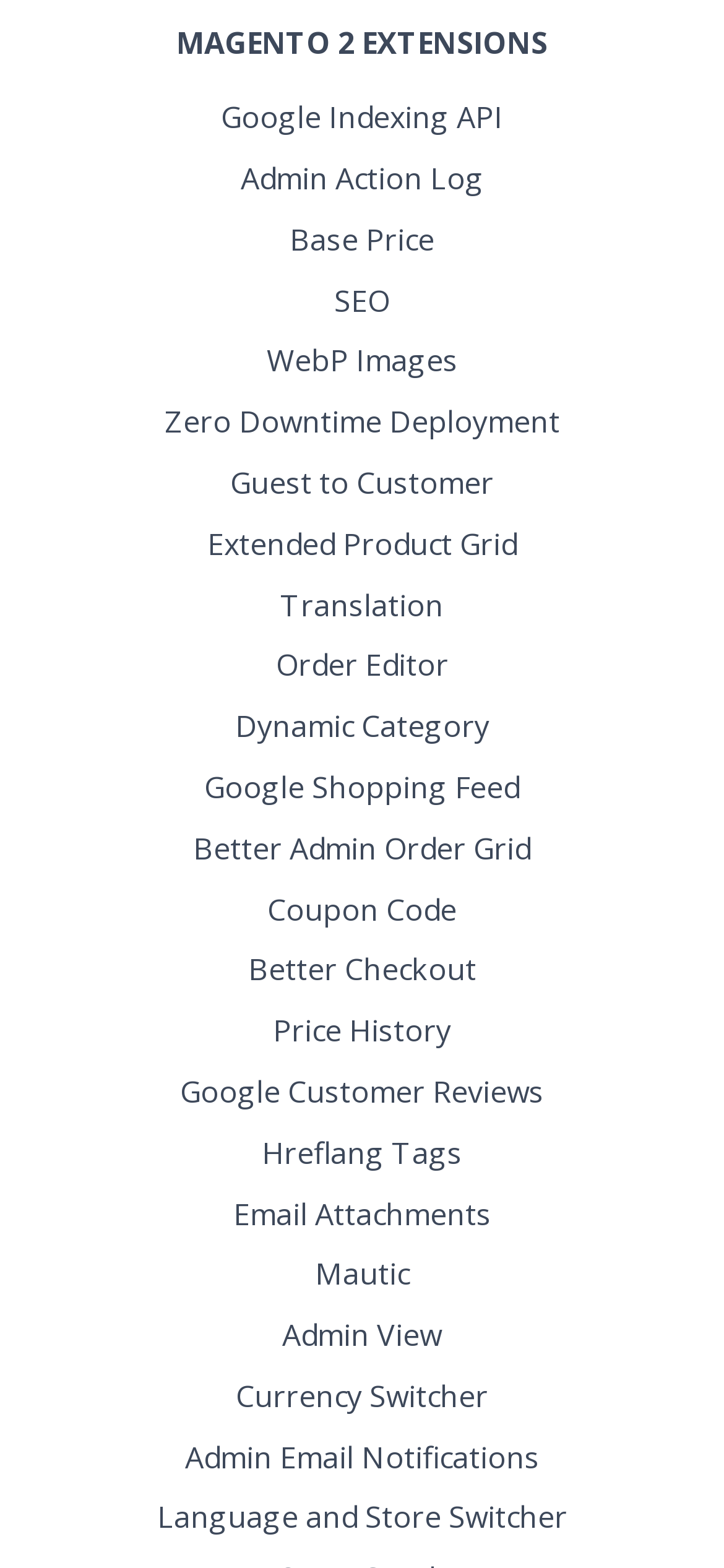Find the bounding box coordinates corresponding to the UI element with the description: "SEO". The coordinates should be formatted as [left, top, right, bottom], with values as floats between 0 and 1.

[0.462, 0.178, 0.538, 0.204]